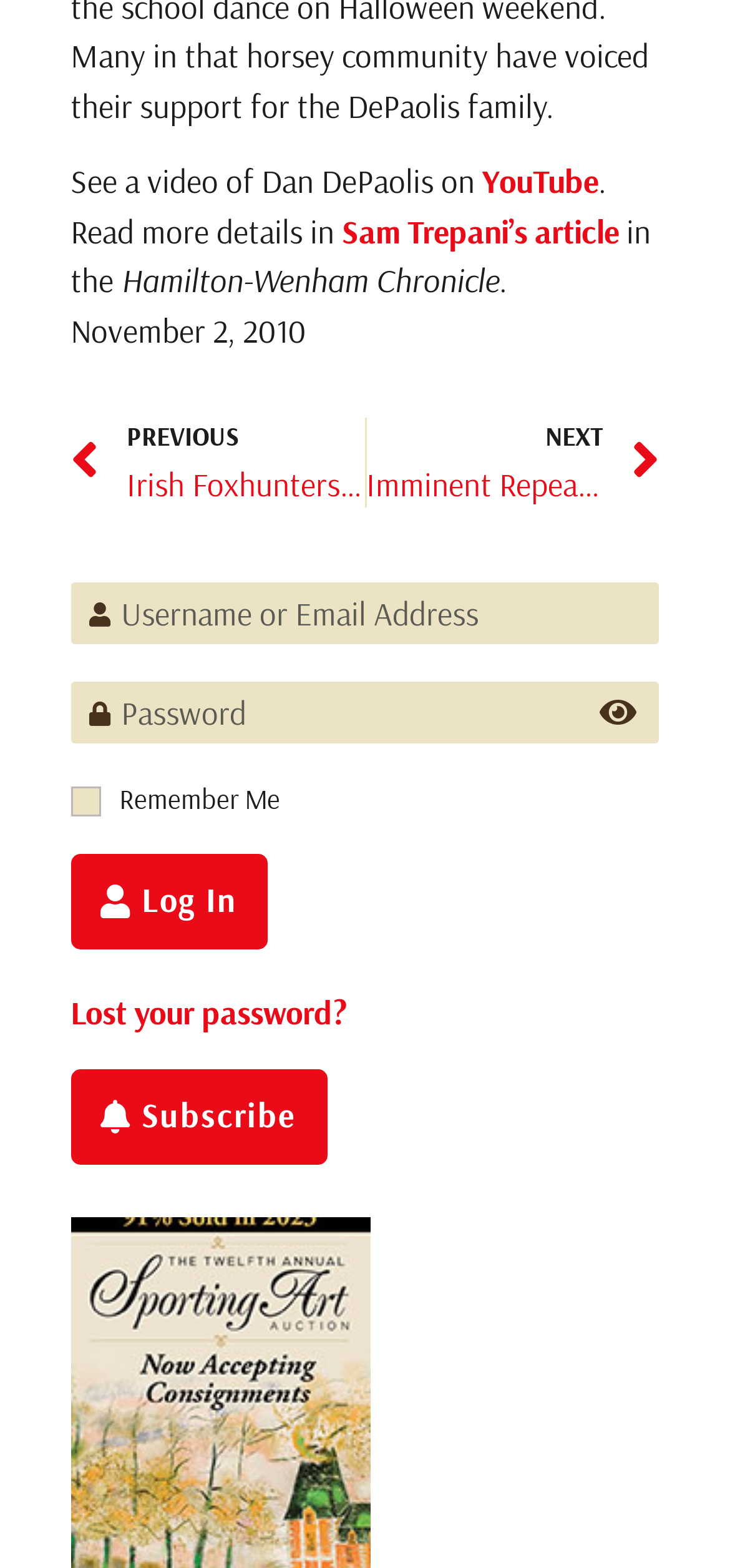Find the bounding box coordinates for the element that must be clicked to complete the instruction: "Read an article by Sam Trepani". The coordinates should be four float numbers between 0 and 1, indicated as [left, top, right, bottom].

[0.468, 0.134, 0.858, 0.16]